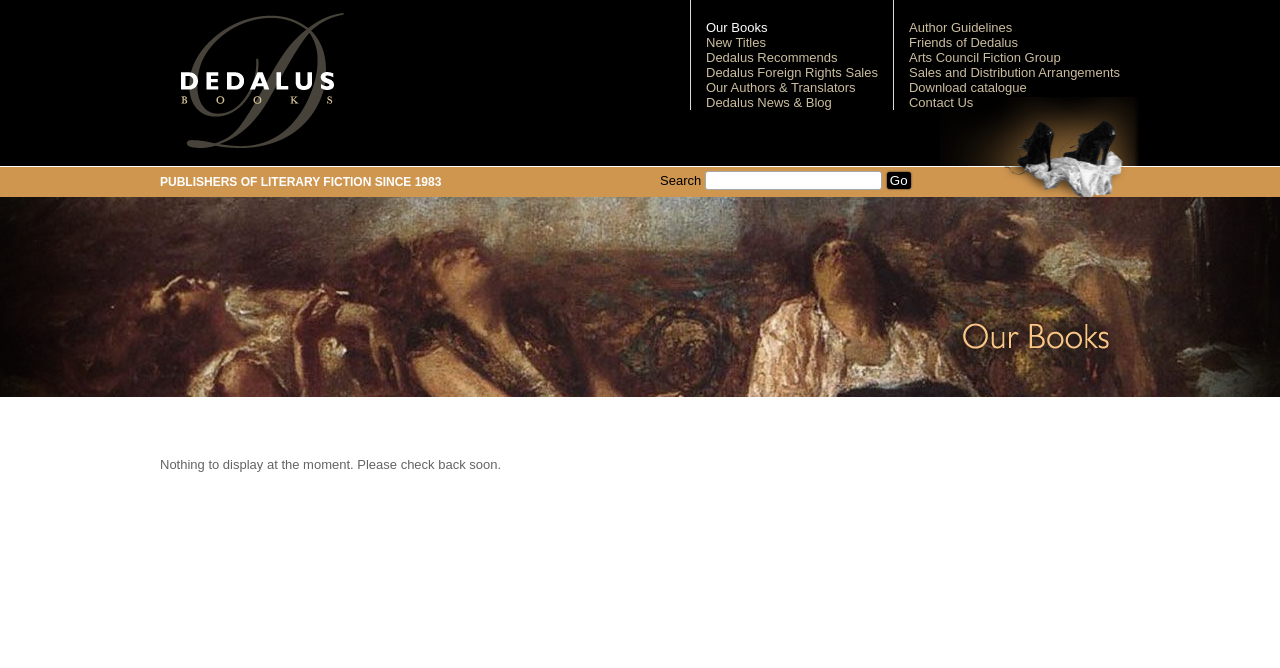Please determine the bounding box coordinates of the section I need to click to accomplish this instruction: "Read more about 'PowerPoint' category".

None